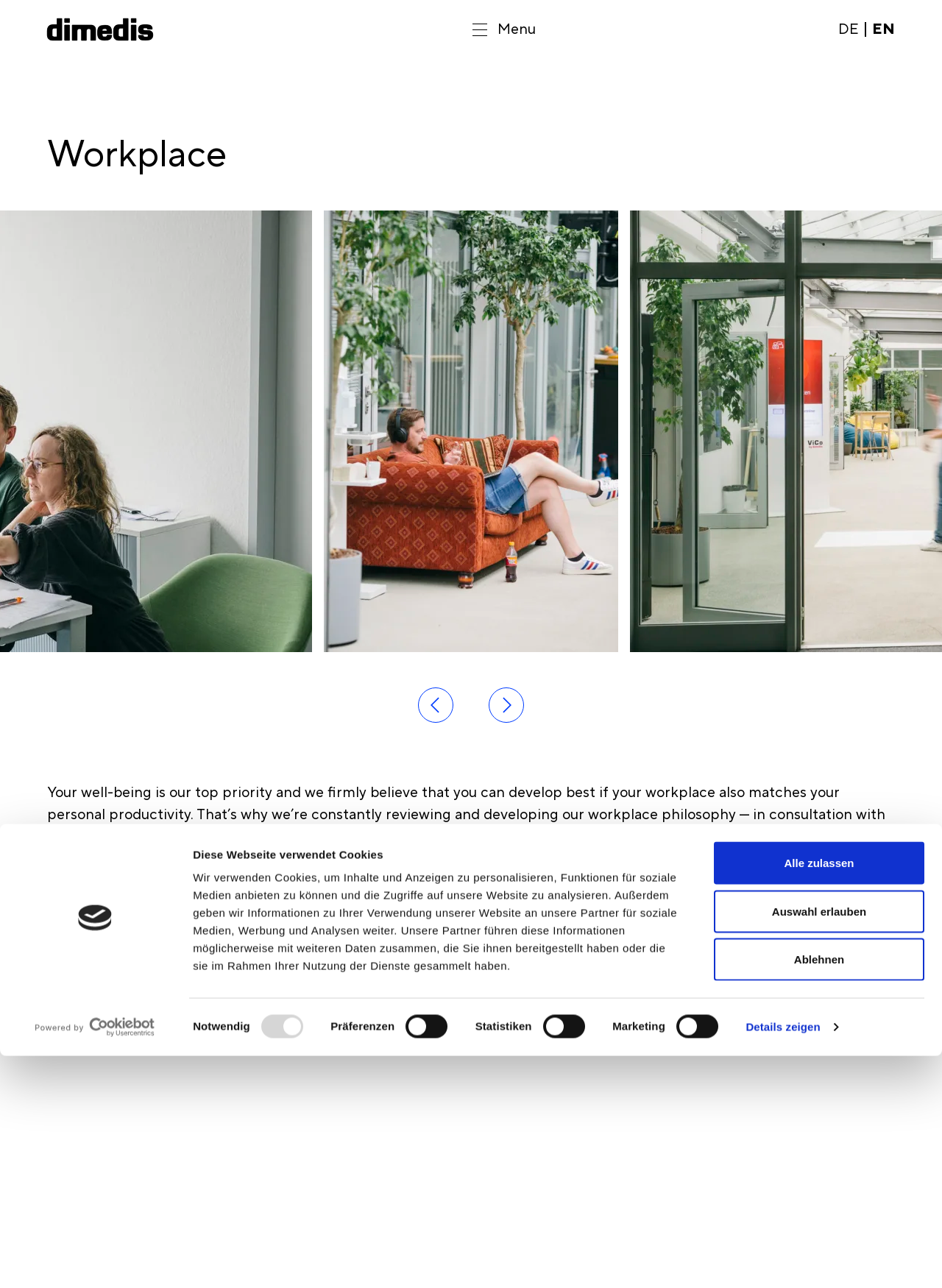What is the purpose of the cookie consent dialog?
Using the visual information, reply with a single word or short phrase.

To obtain user consent